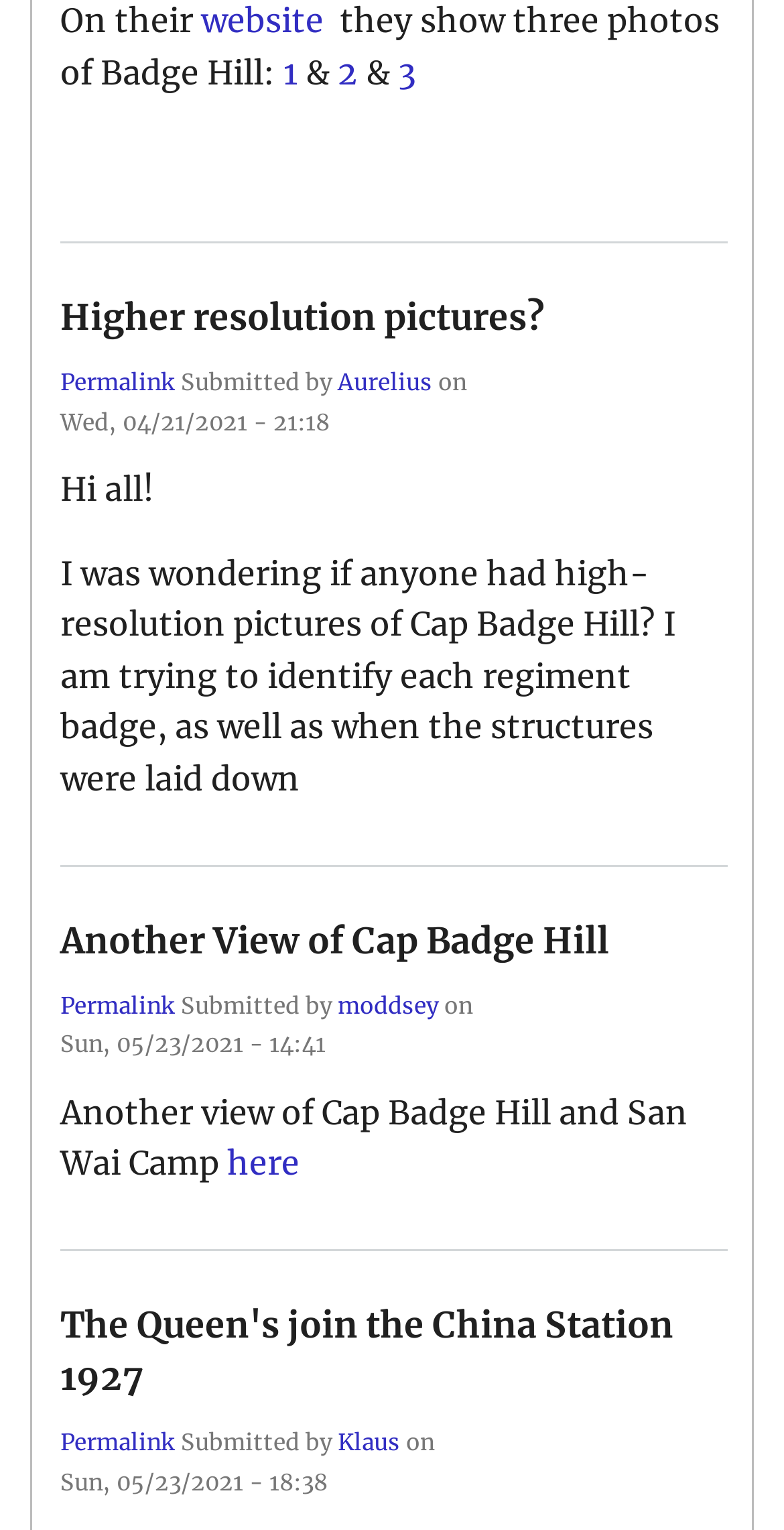Determine the bounding box coordinates of the region I should click to achieve the following instruction: "Follow the link 'here'". Ensure the bounding box coordinates are four float numbers between 0 and 1, i.e., [left, top, right, bottom].

[0.29, 0.747, 0.382, 0.773]